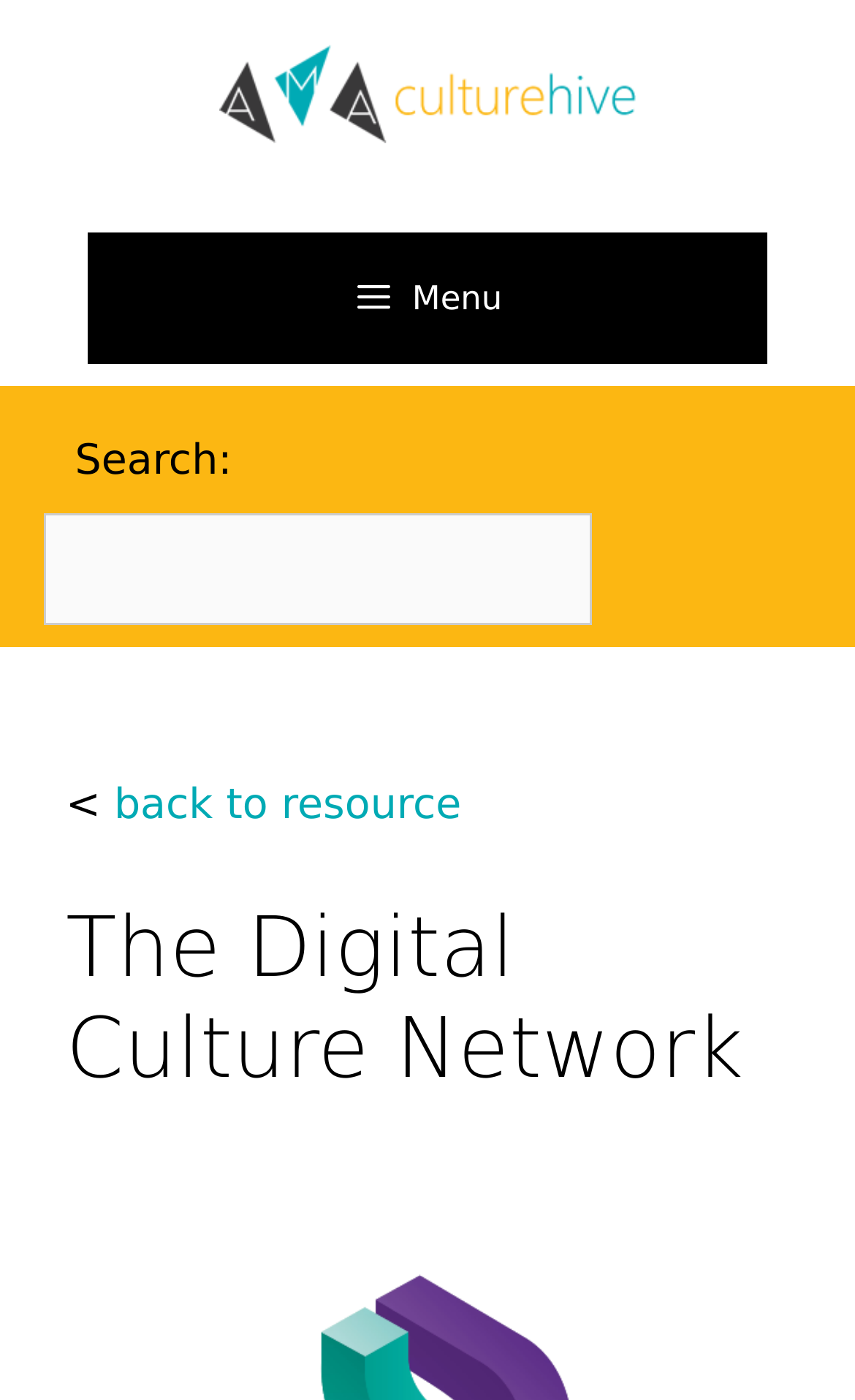Find the coordinates for the bounding box of the element with this description: "Back to Home".

None